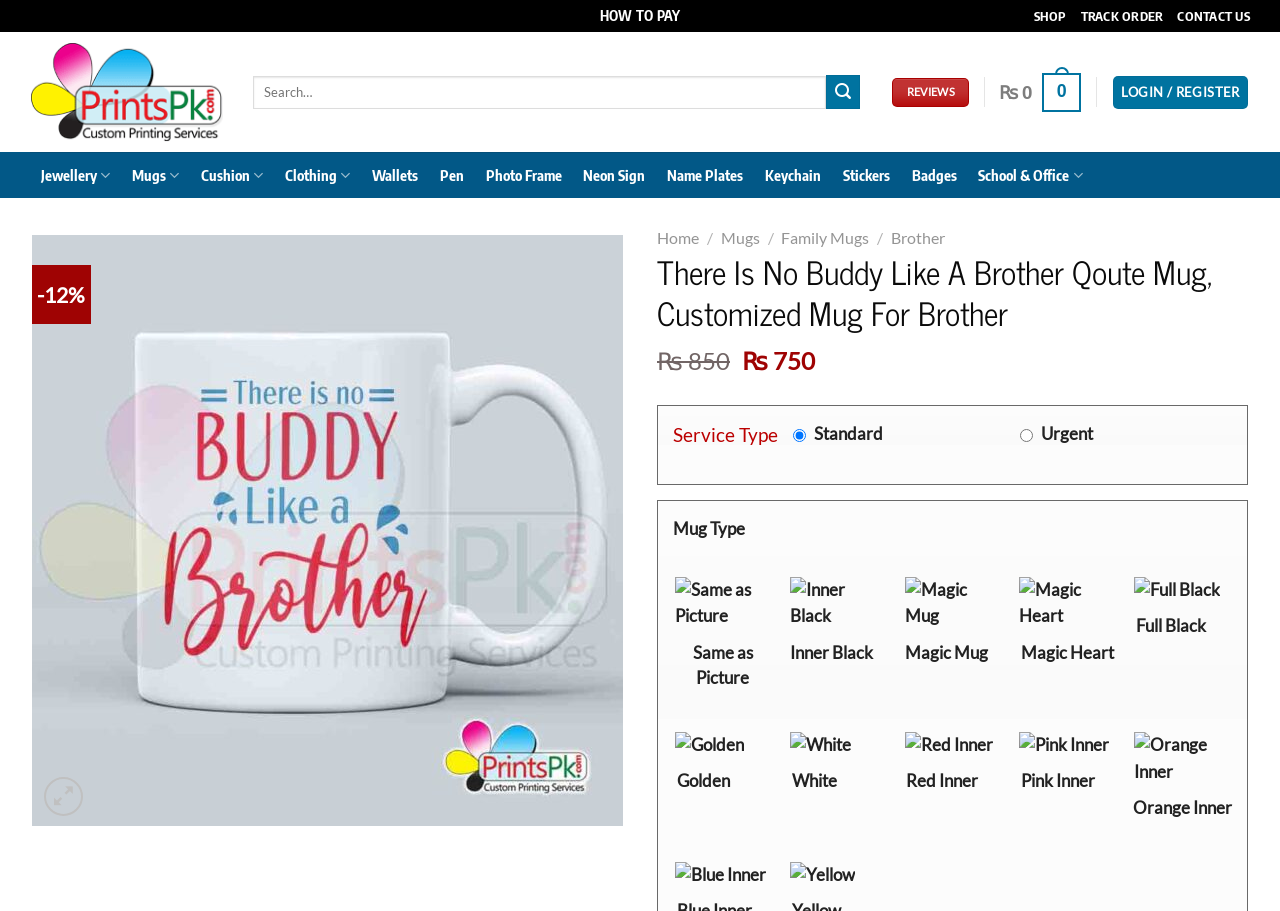From the details in the image, provide a thorough response to the question: What is the original price of the mug?

The original price of the mug can be found in the product description section, where it is stated as 'Original price was: ₨850.'